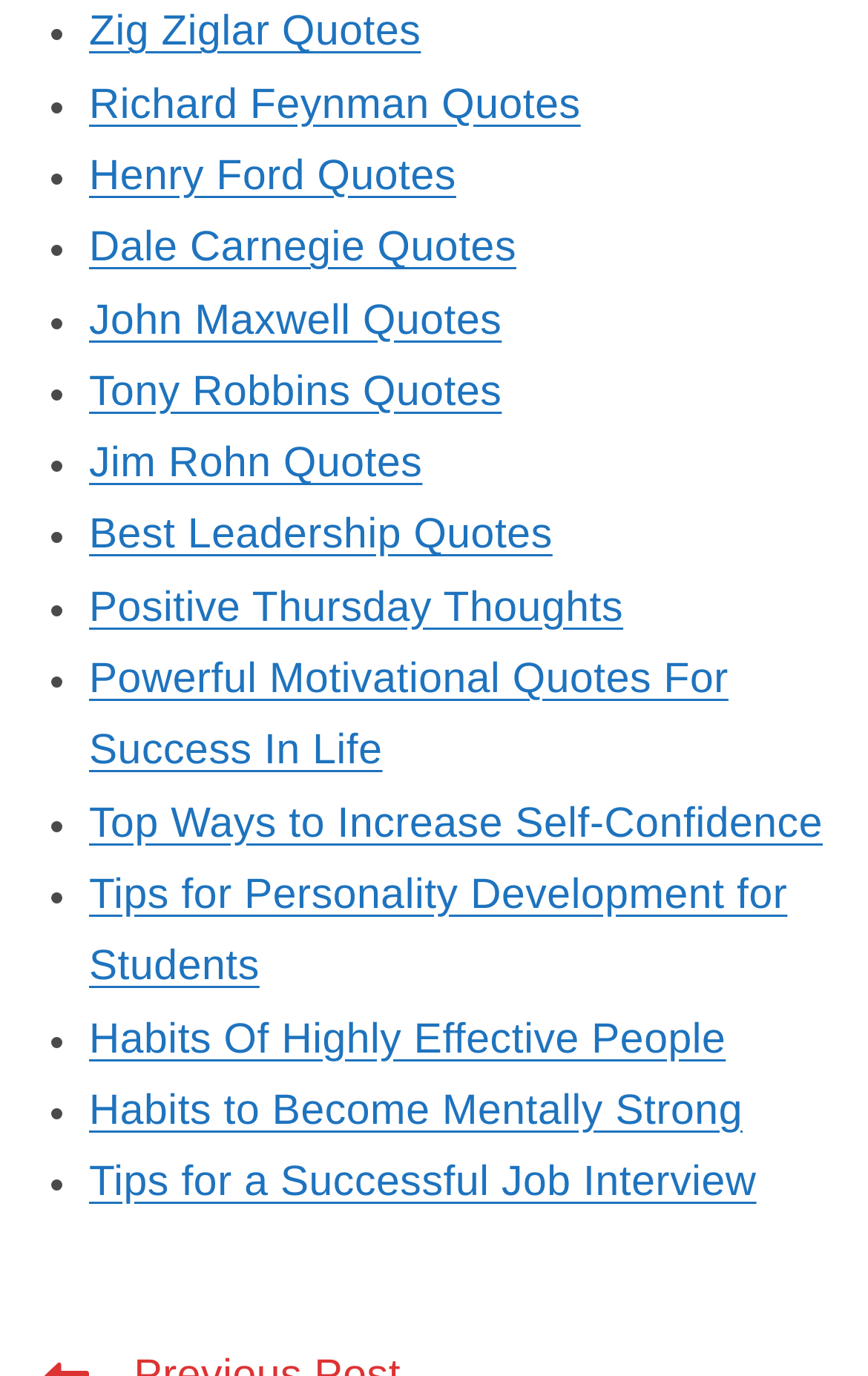Show the bounding box coordinates of the element that should be clicked to complete the task: "Explore Best Leadership Quotes".

[0.103, 0.373, 0.637, 0.407]